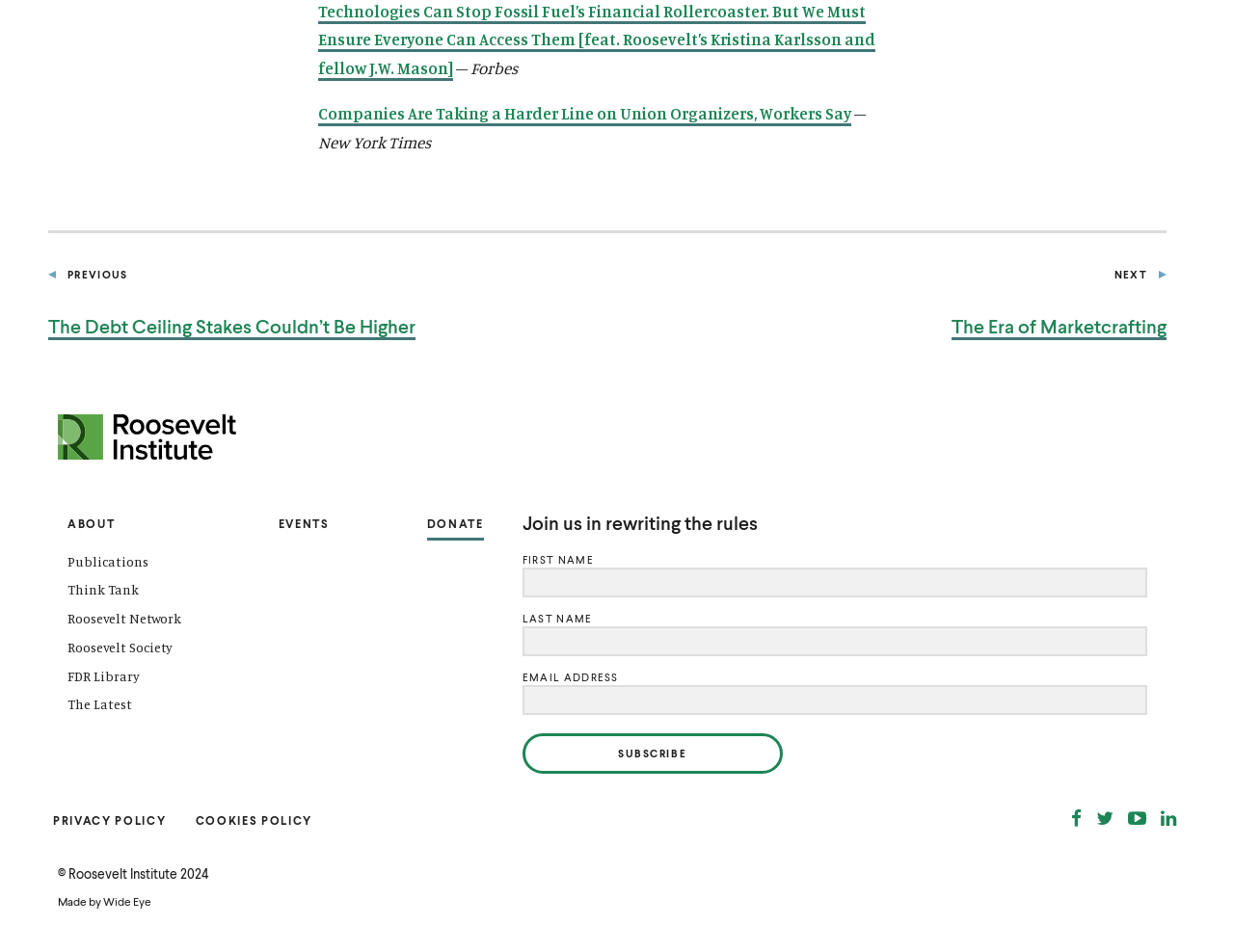Find the bounding box coordinates for the area that must be clicked to perform this action: "Read the 'Technologies Can Stop Fossil Fuel’s Financial Rollercoaster' article".

[0.258, 0.001, 0.709, 0.085]